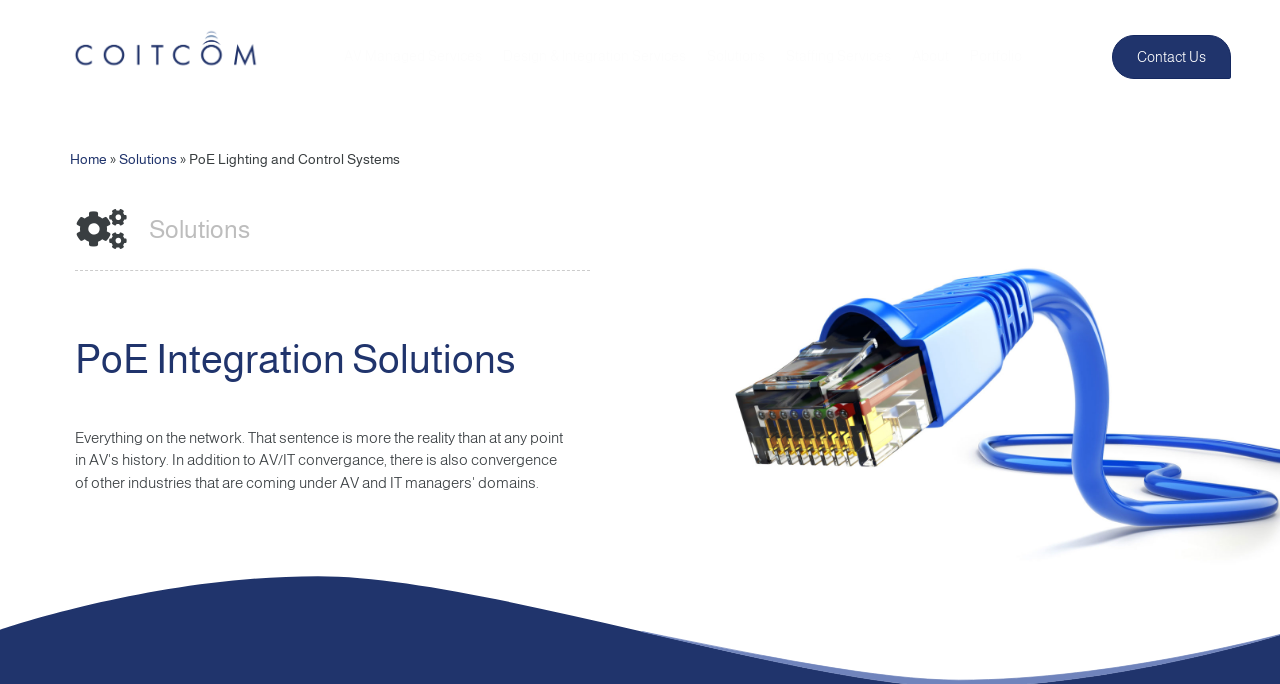How many headings are there in the section below the navigation links?
Using the image, respond with a single word or phrase.

2